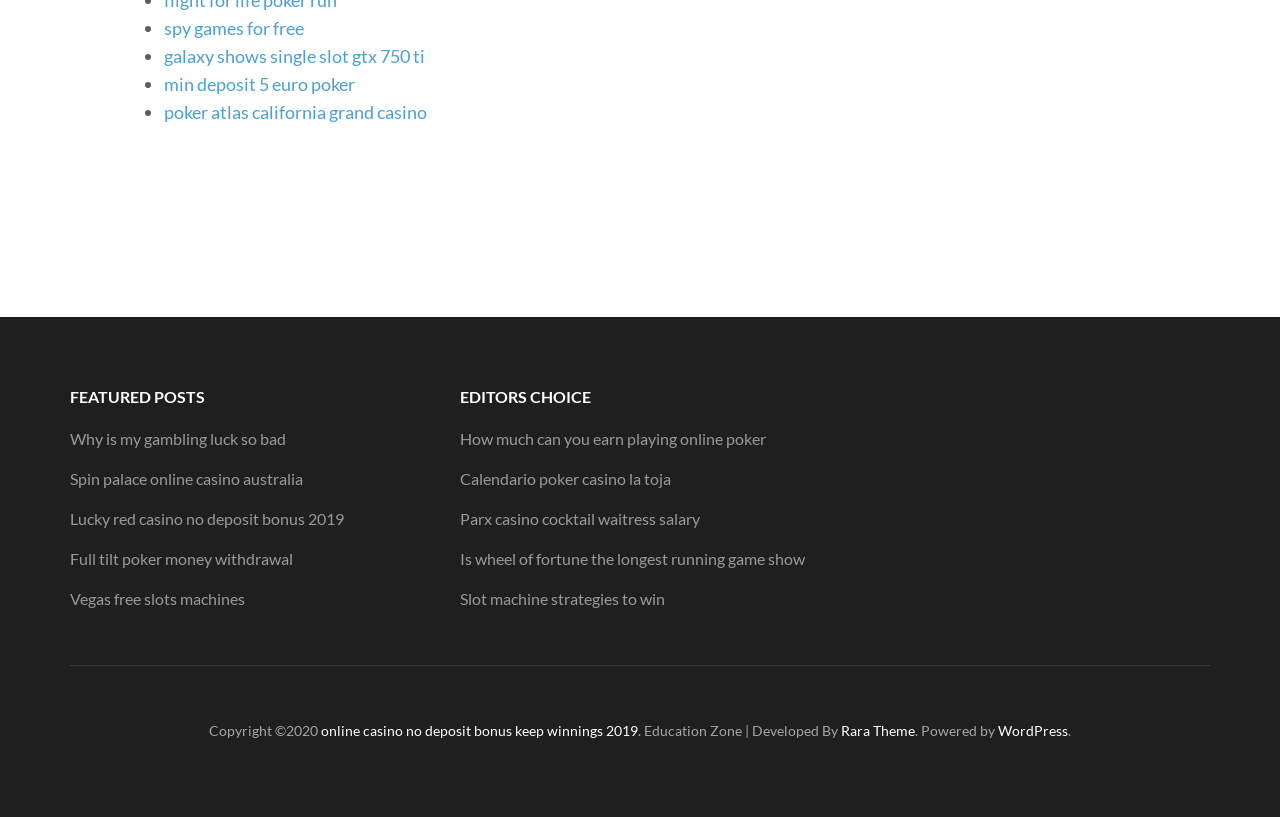Provide a brief response in the form of a single word or phrase:
What type of content is featured on this webpage?

Gambling and poker